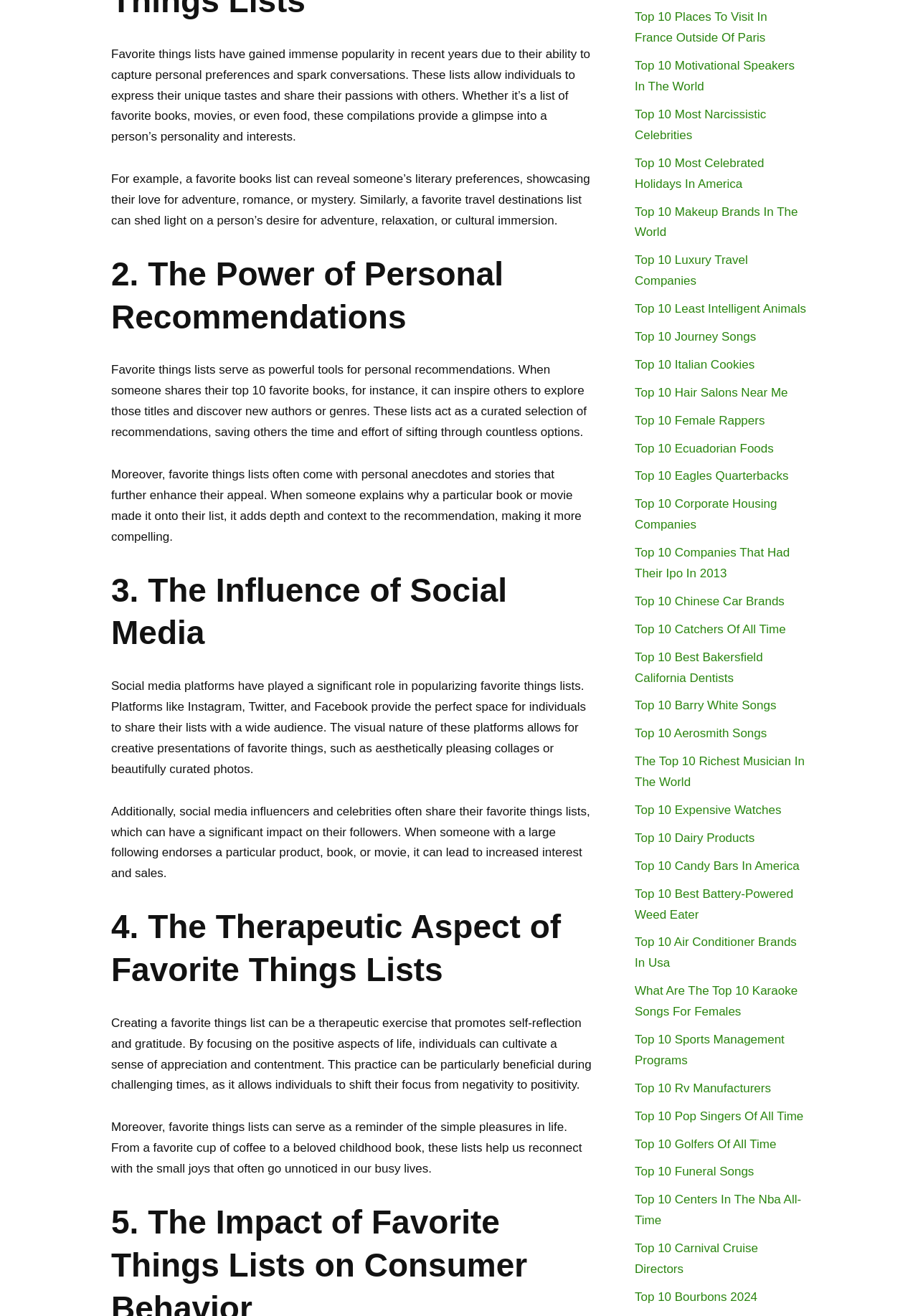Identify the bounding box for the UI element described as: "Top 10 Carnival Cruise Directors". Ensure the coordinates are four float numbers between 0 and 1, formatted as [left, top, right, bottom].

[0.691, 0.943, 0.826, 0.97]